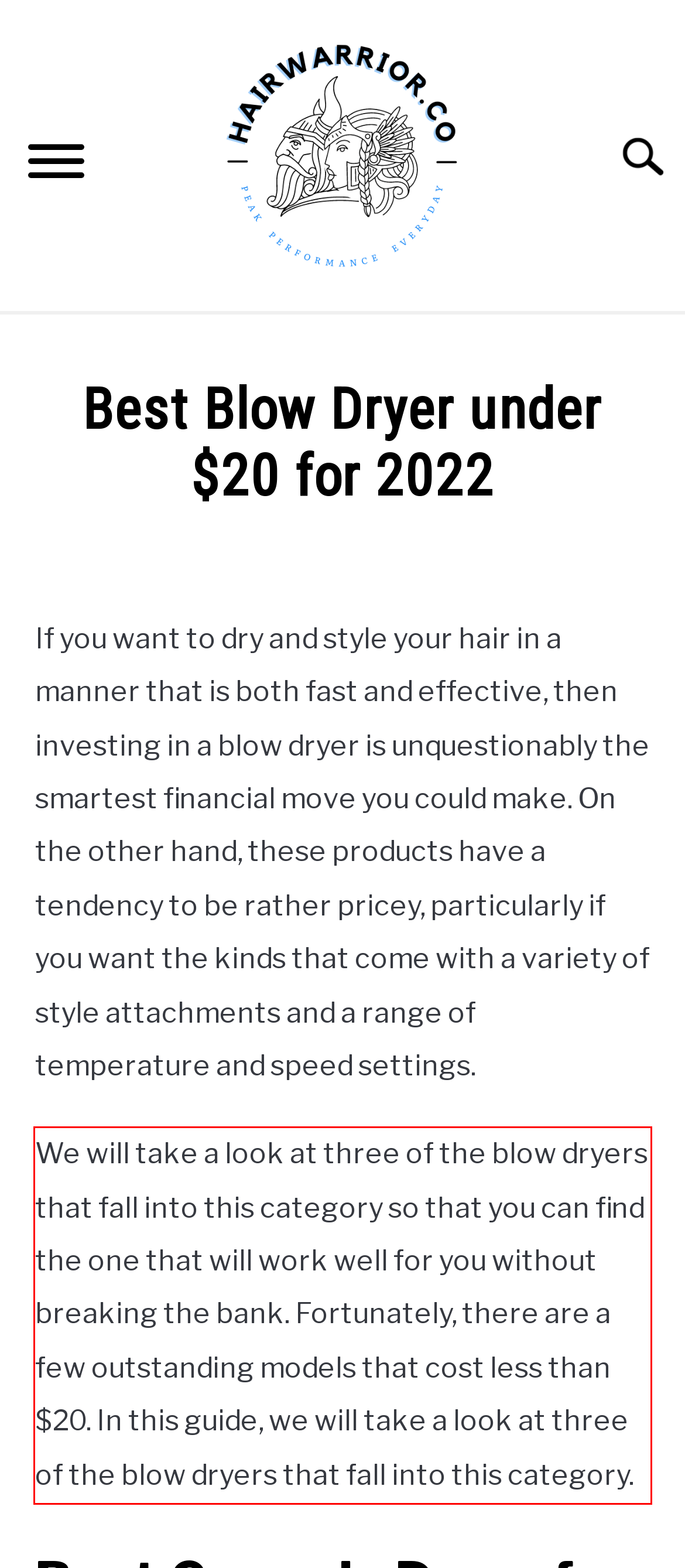Look at the provided screenshot of the webpage and perform OCR on the text within the red bounding box.

We will take a look at three of the blow dryers that fall into this category so that you can find the one that will work well for you without breaking the bank. Fortunately, there are a few outstanding models that cost less than $20. In this guide, we will take a look at three of the blow dryers that fall into this category.